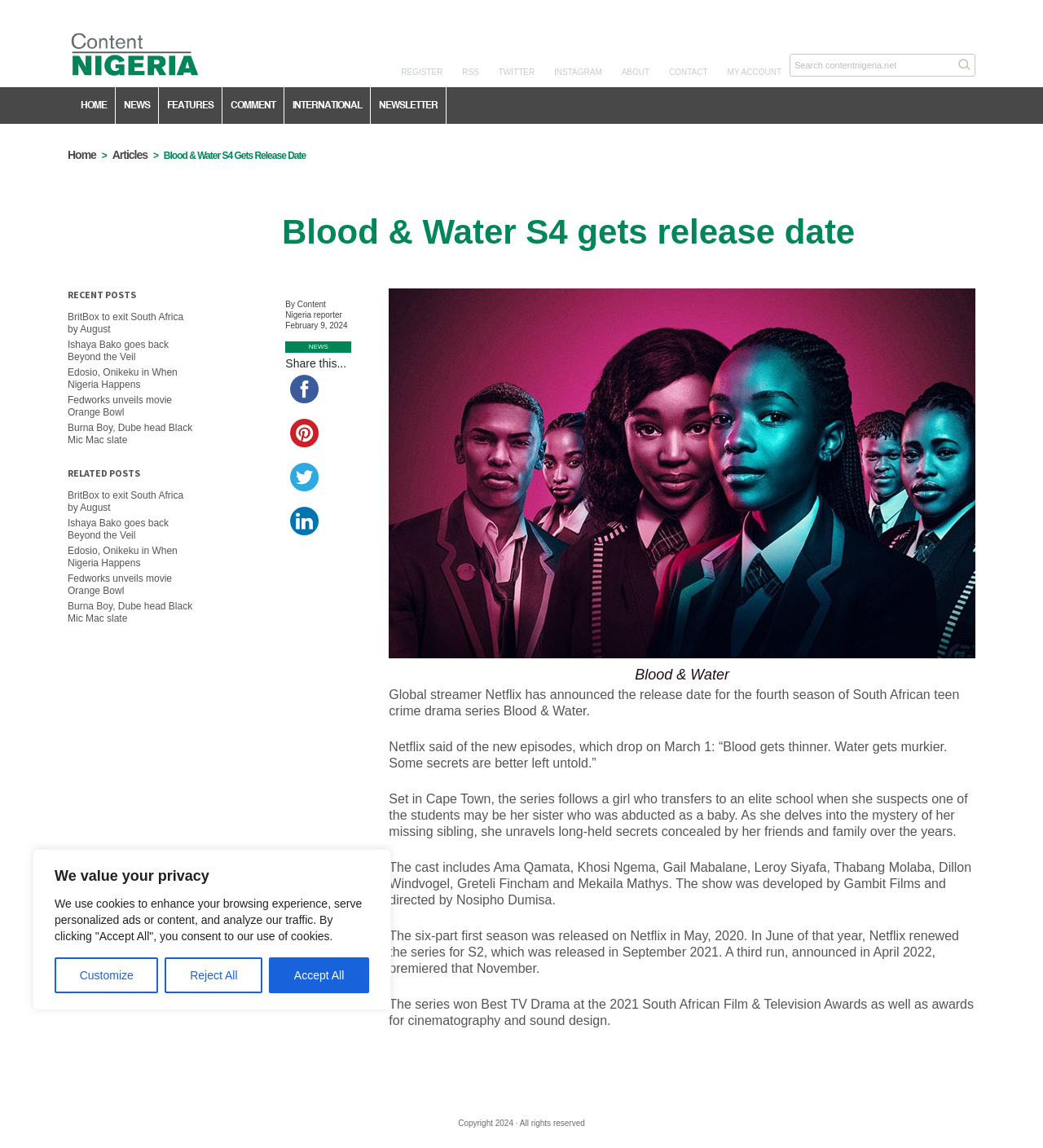Determine the bounding box coordinates for the HTML element mentioned in the following description: "Linkedin". The coordinates should be a list of four floats ranging from 0 to 1, represented as [left, top, right, bottom].

[0.274, 0.451, 0.31, 0.461]